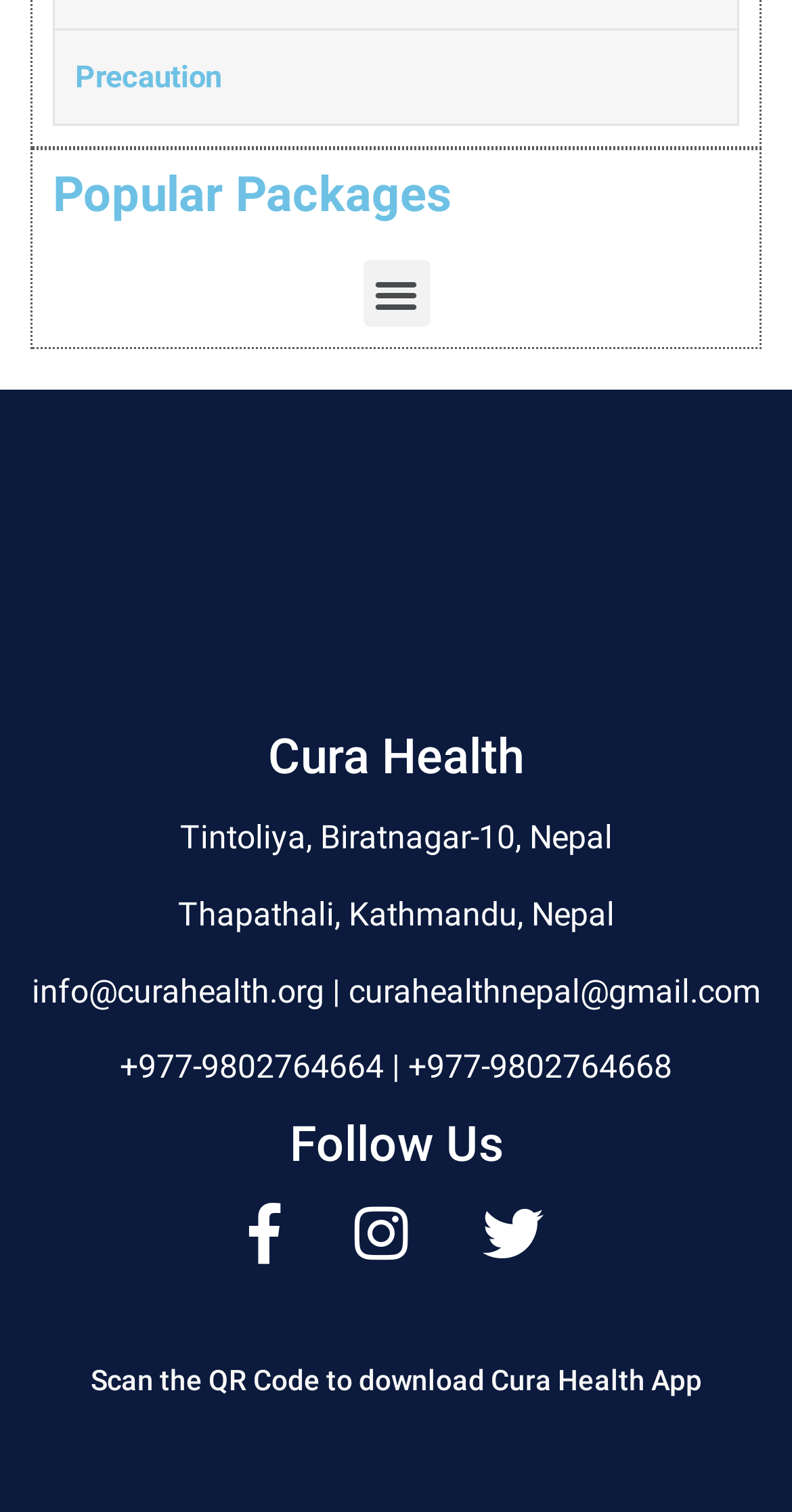How many social media platforms are listed?
Use the image to answer the question with a single word or phrase.

3